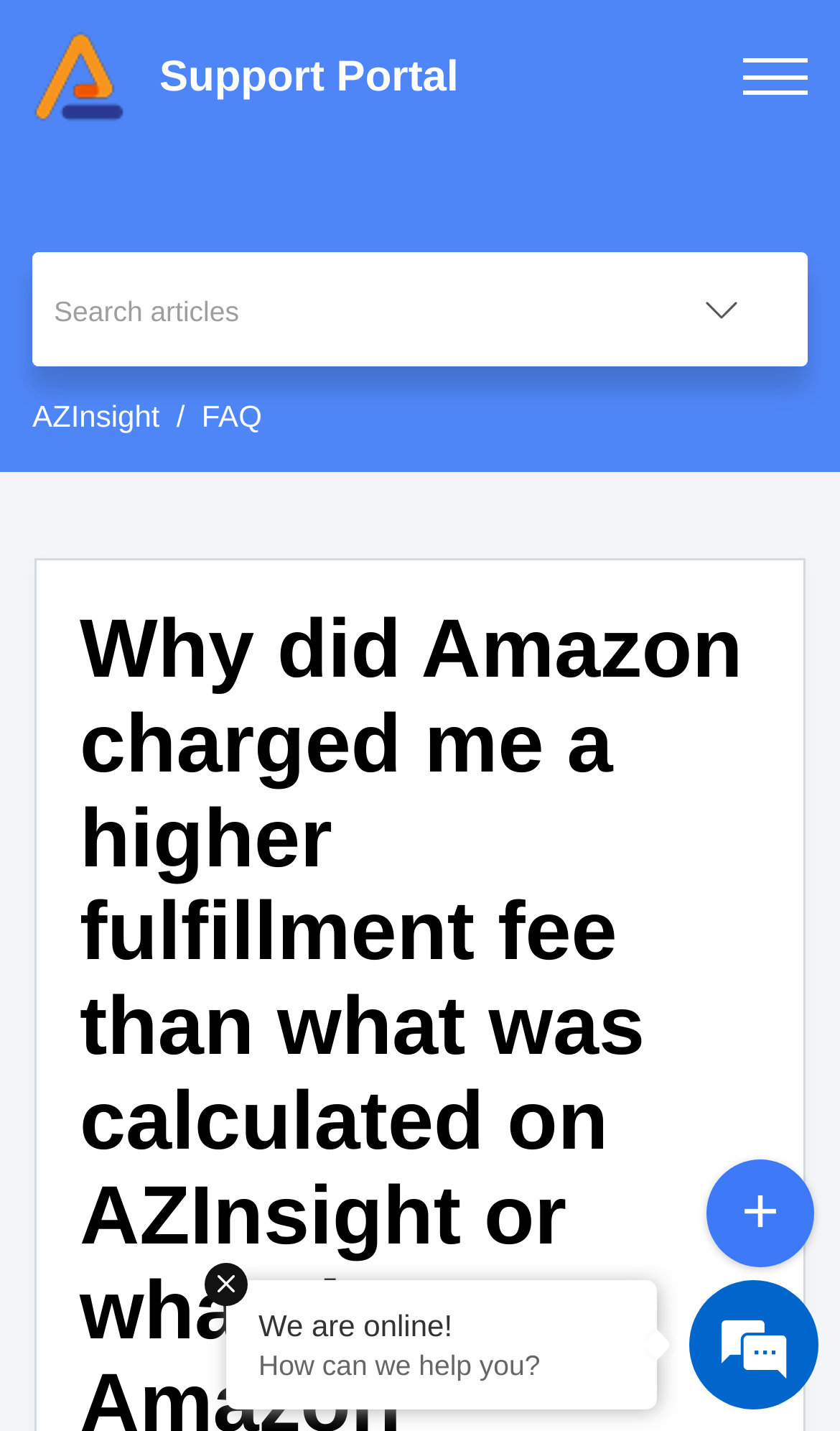Using the webpage screenshot, locate the HTML element that fits the following description and provide its bounding box: "Skip to Content".

[0.051, 0.075, 0.564, 0.148]